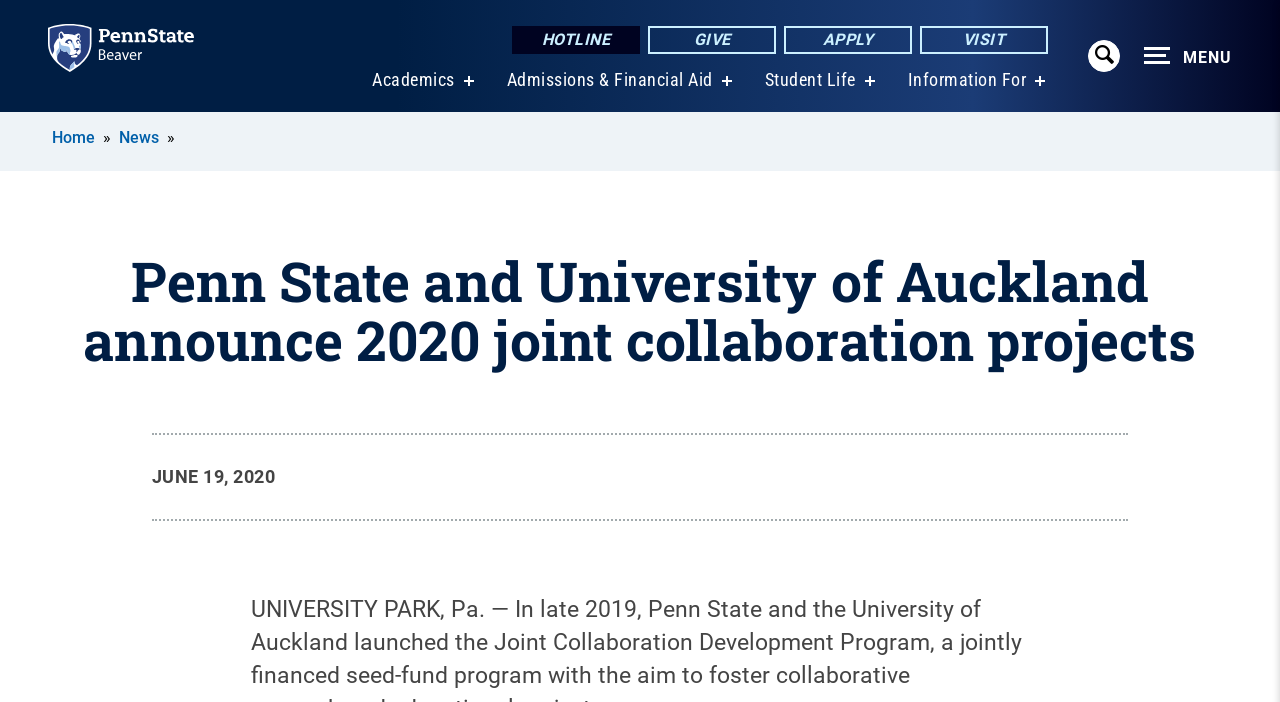Using the provided element description: "Skip to main content", identify the bounding box coordinates. The coordinates should be four floats between 0 and 1 in the order [left, top, right, bottom].

[0.0, 0.16, 0.041, 0.199]